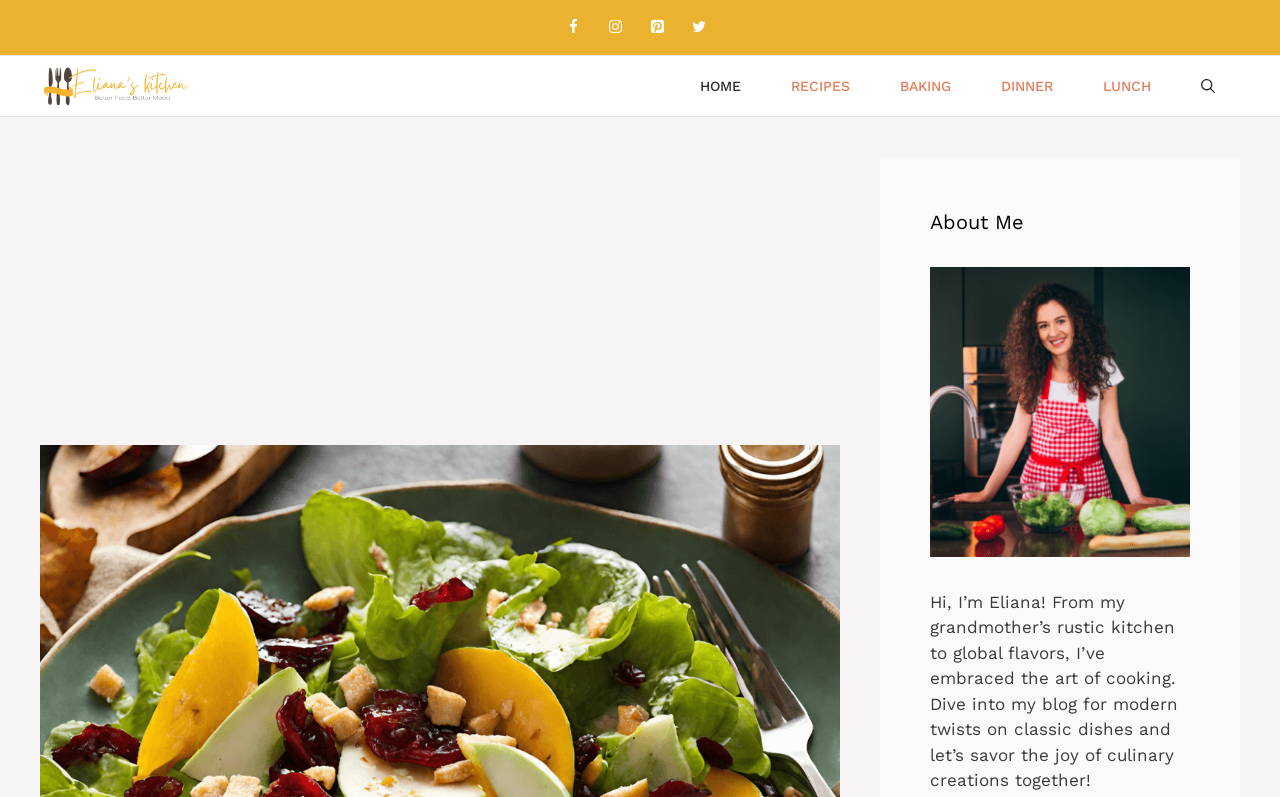Specify the bounding box coordinates of the element's area that should be clicked to execute the given instruction: "View Instagram profile". The coordinates should be four float numbers between 0 and 1, i.e., [left, top, right, bottom].

[0.467, 0.013, 0.494, 0.056]